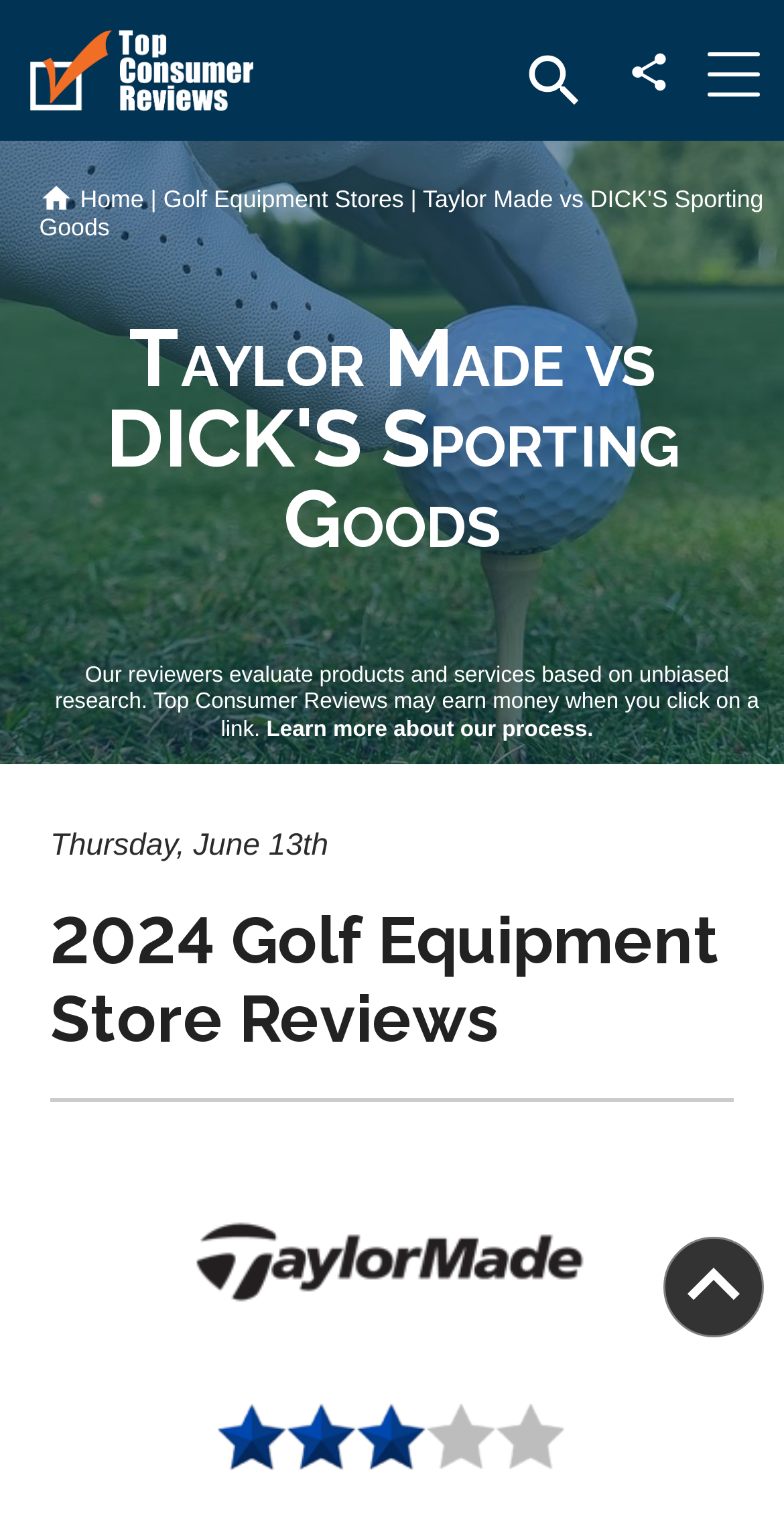What is the category of the webpage?
Refer to the image and provide a thorough answer to the question.

The category of the webpage is Golf Equipment Stores, which is indicated by a link located at the top of the webpage, and it is also mentioned in the breadcrumb navigation.